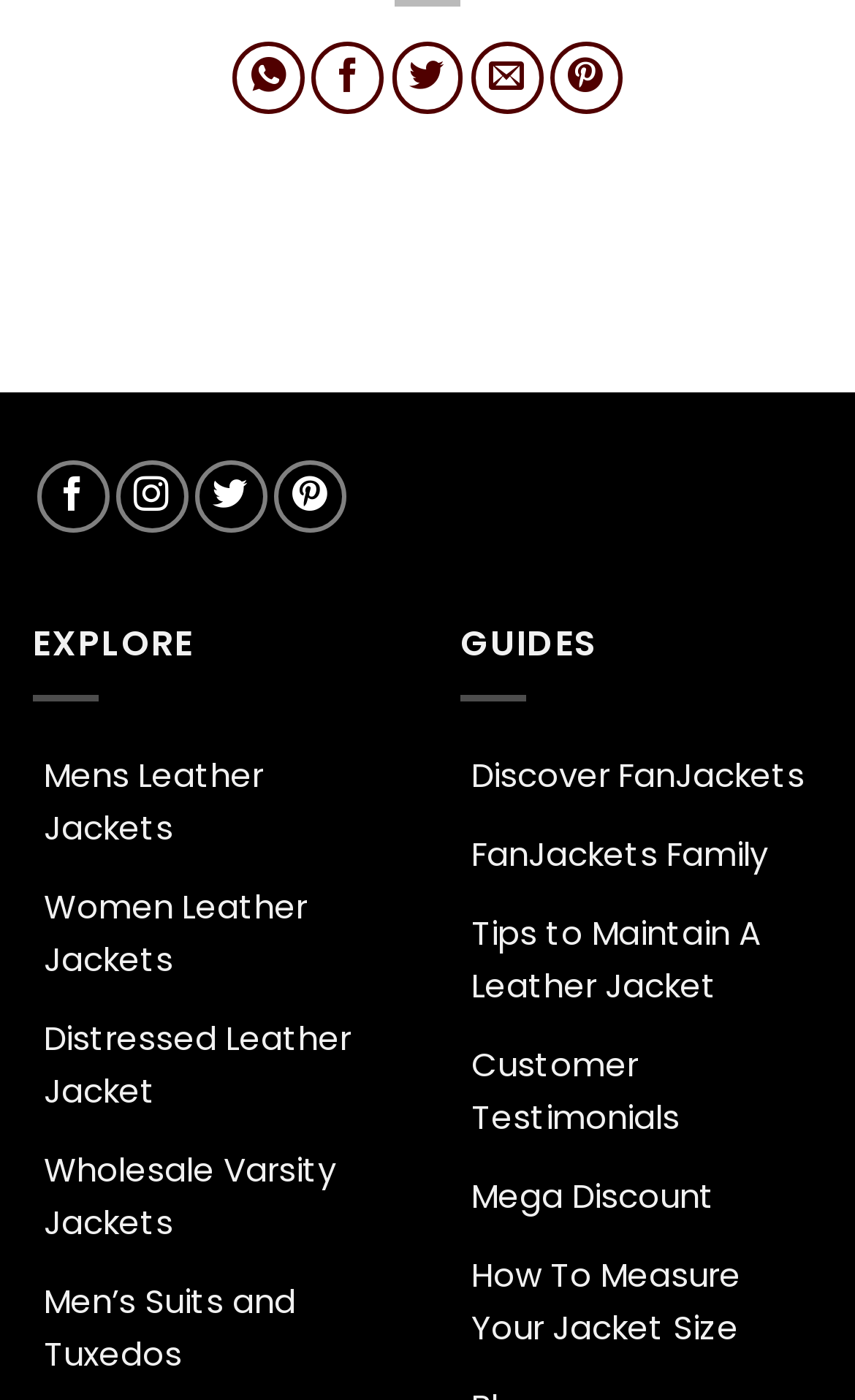How many social media platforms can you follow?
Based on the image, please offer an in-depth response to the question.

I counted the number of social media links in the webpage, which are 'Follow on Facebook', 'Follow on Instagram', 'Follow on Twitter', and 'Follow on Pinterest', so the answer is 4.